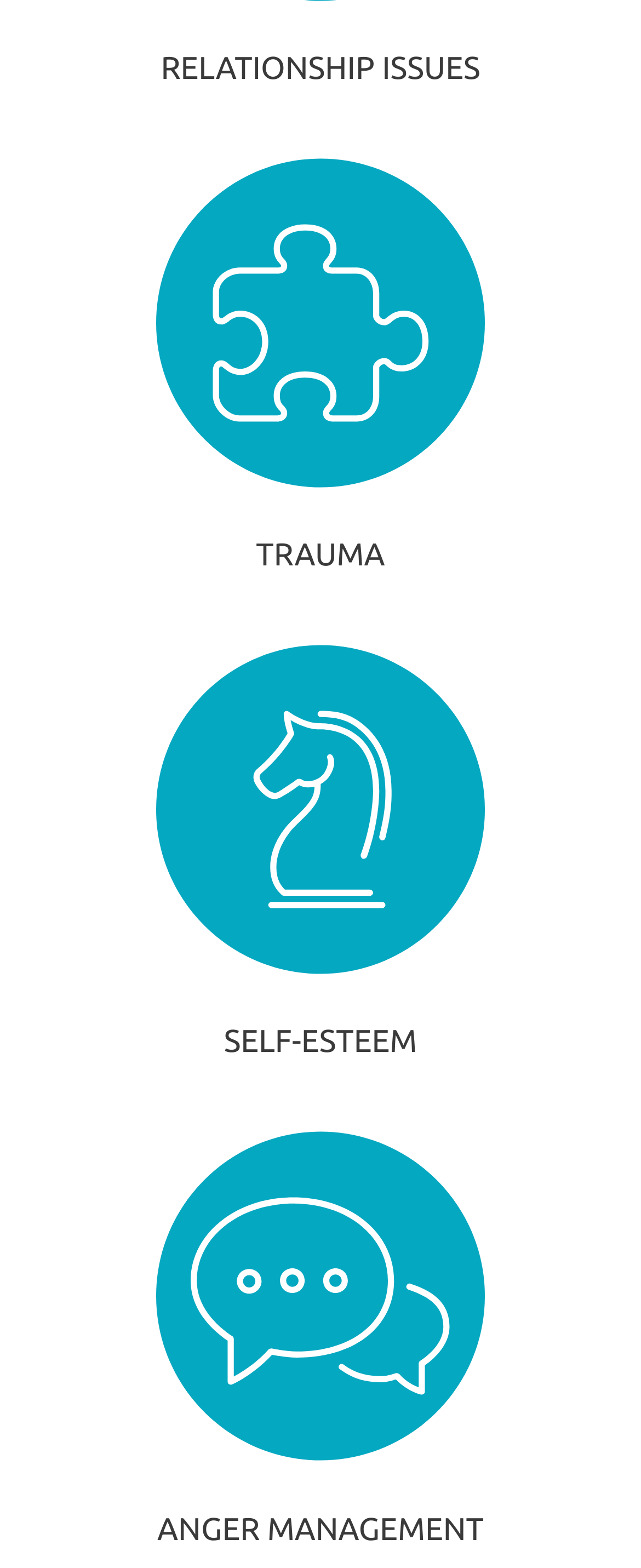Please provide a short answer using a single word or phrase for the question:
What is the last category listed?

ANGER MANAGEMENT